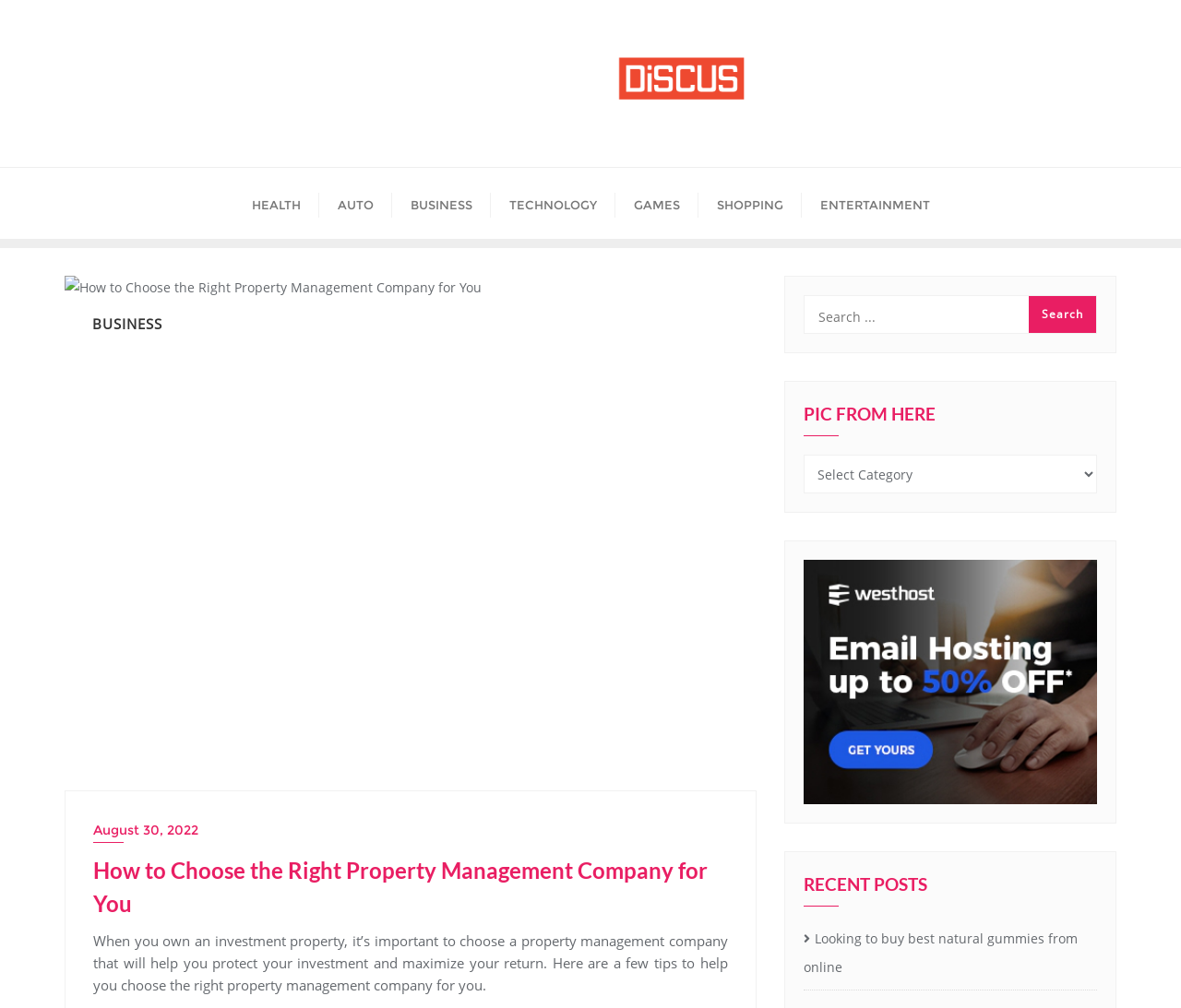Please respond to the question with a concise word or phrase:
What is the topic of the article?

Property Management